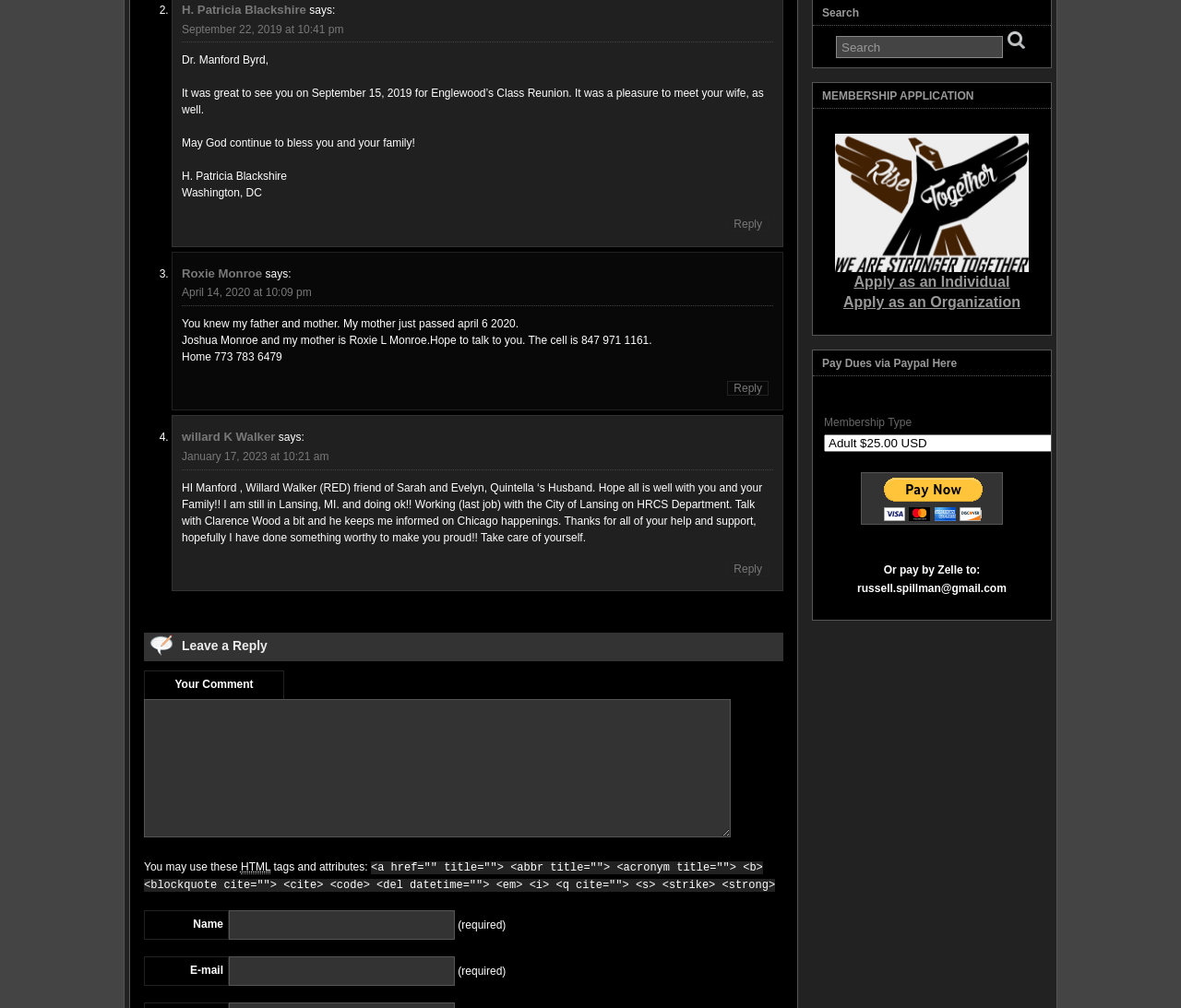Pinpoint the bounding box coordinates of the element you need to click to execute the following instruction: "Pay via PayPal". The bounding box should be represented by four float numbers between 0 and 1, in the format [left, top, right, bottom].

[0.729, 0.468, 0.849, 0.521]